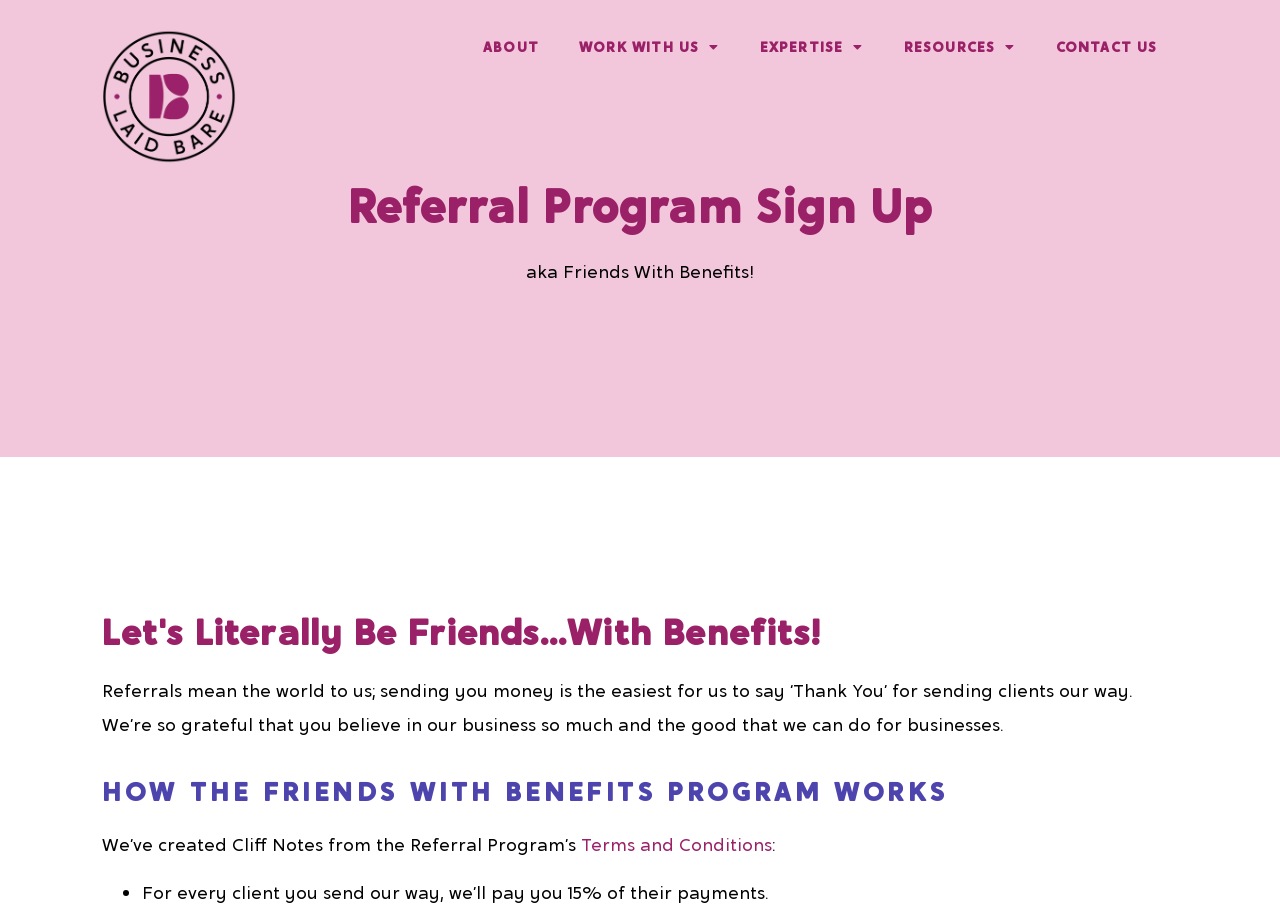Find the UI element described as: "About" and predict its bounding box coordinates. Ensure the coordinates are four float numbers between 0 and 1, [left, top, right, bottom].

[0.362, 0.028, 0.437, 0.075]